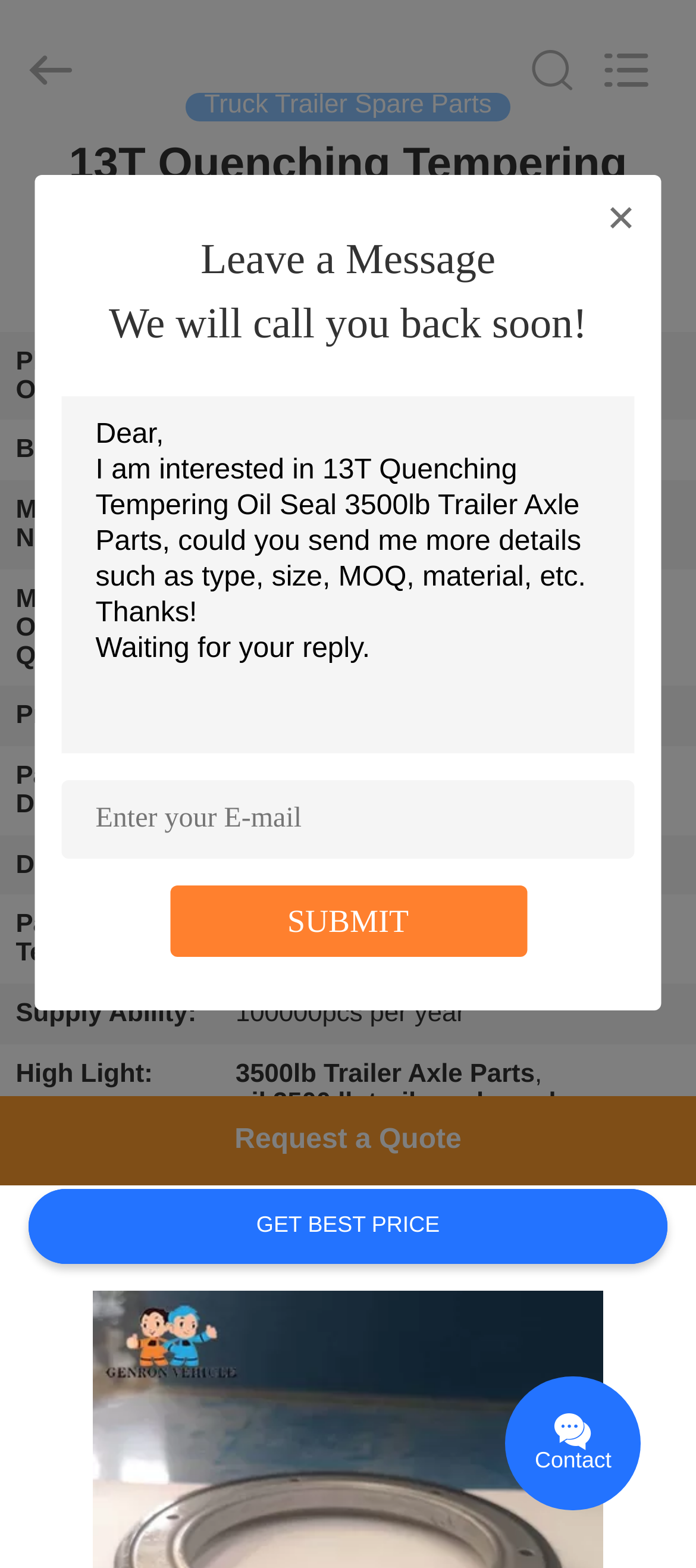Find the bounding box coordinates of the area to click in order to follow the instruction: "Leave a message".

[0.288, 0.151, 0.712, 0.181]